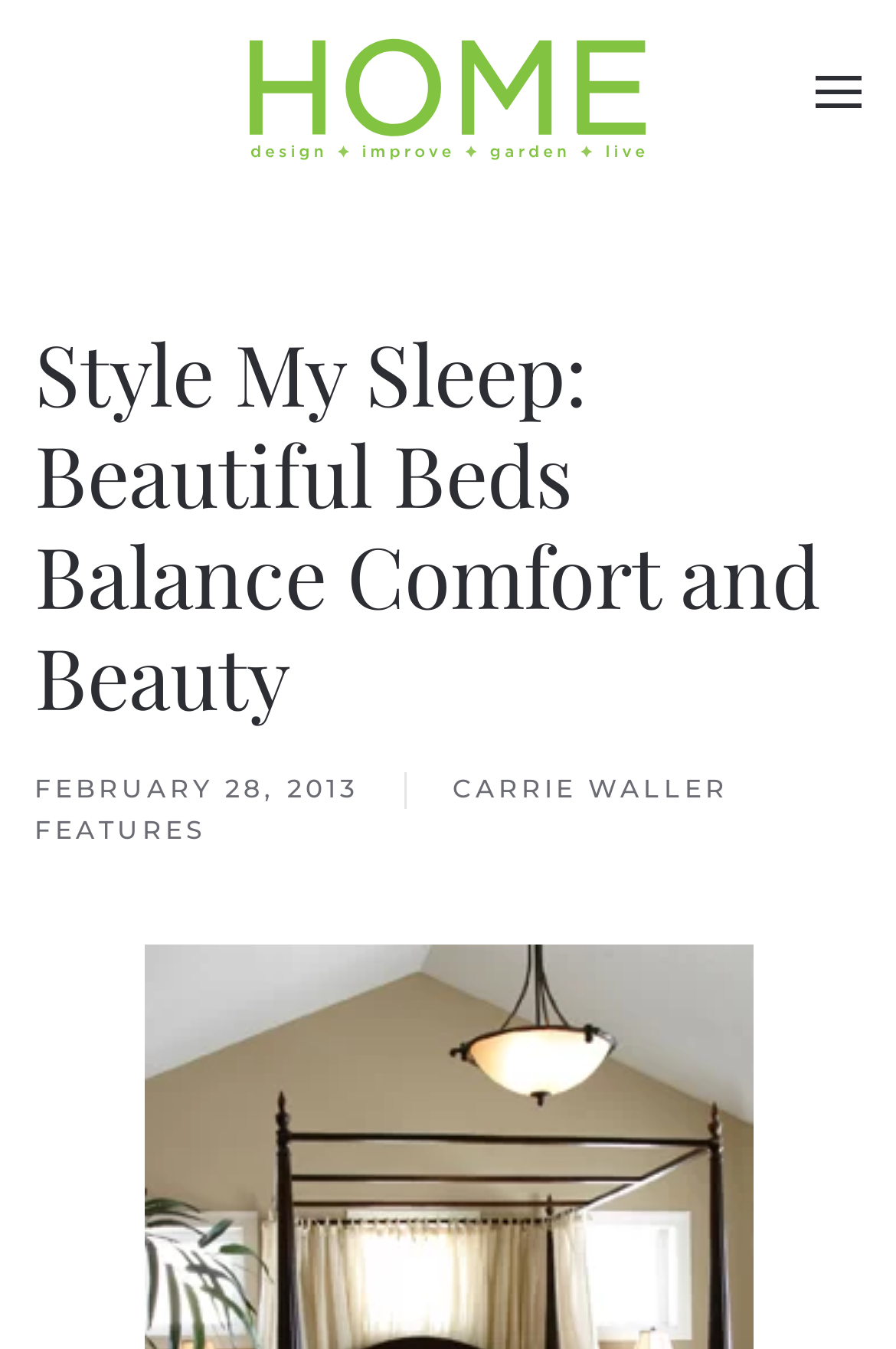What is the category of the article?
Identify the answer in the screenshot and reply with a single word or phrase.

FEATURES